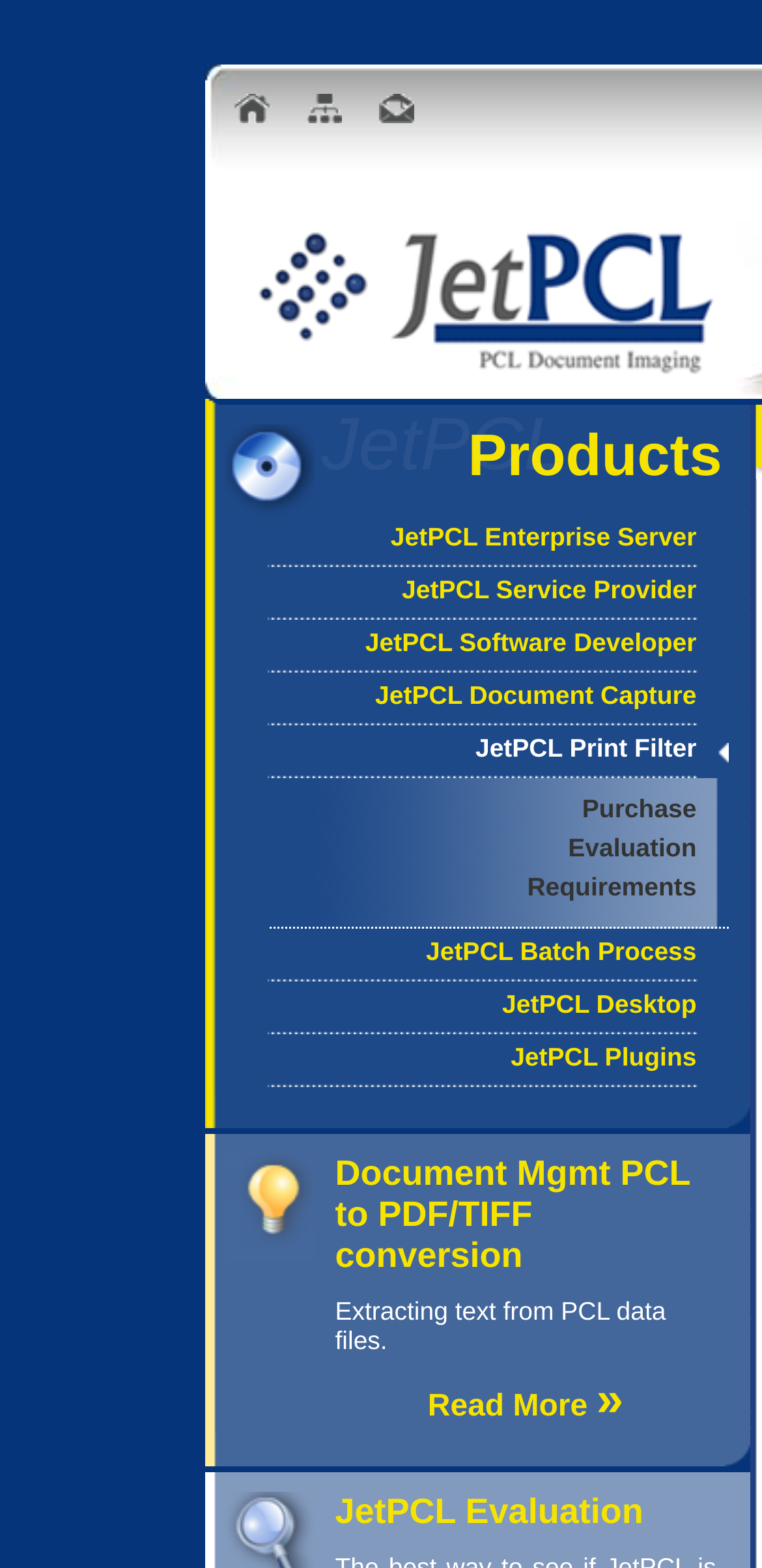What is the focus of JetPCL's solutions?
Based on the image, give a concise answer in the form of a single word or short phrase.

Document management